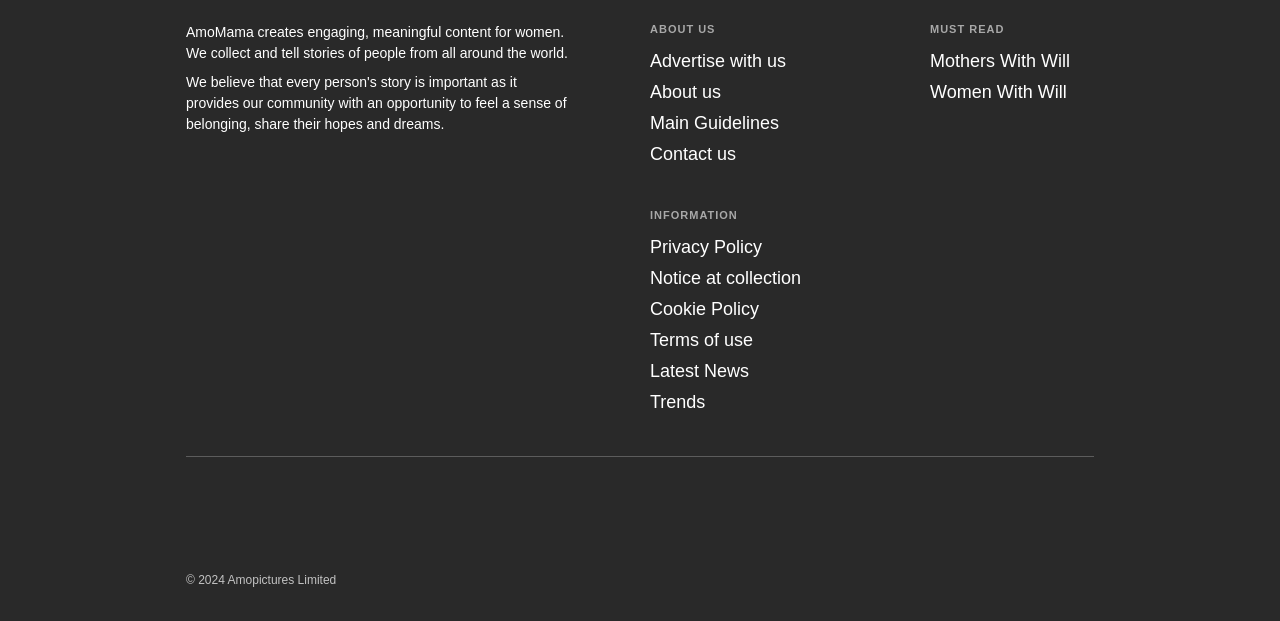What are the main categories of information on the website?
Please utilize the information in the image to give a detailed response to the question.

The main categories of information on the website are 'ABOUT US', 'MUST READ', and 'INFORMATION', which are highlighted as separate sections on the webpage with static text elements.